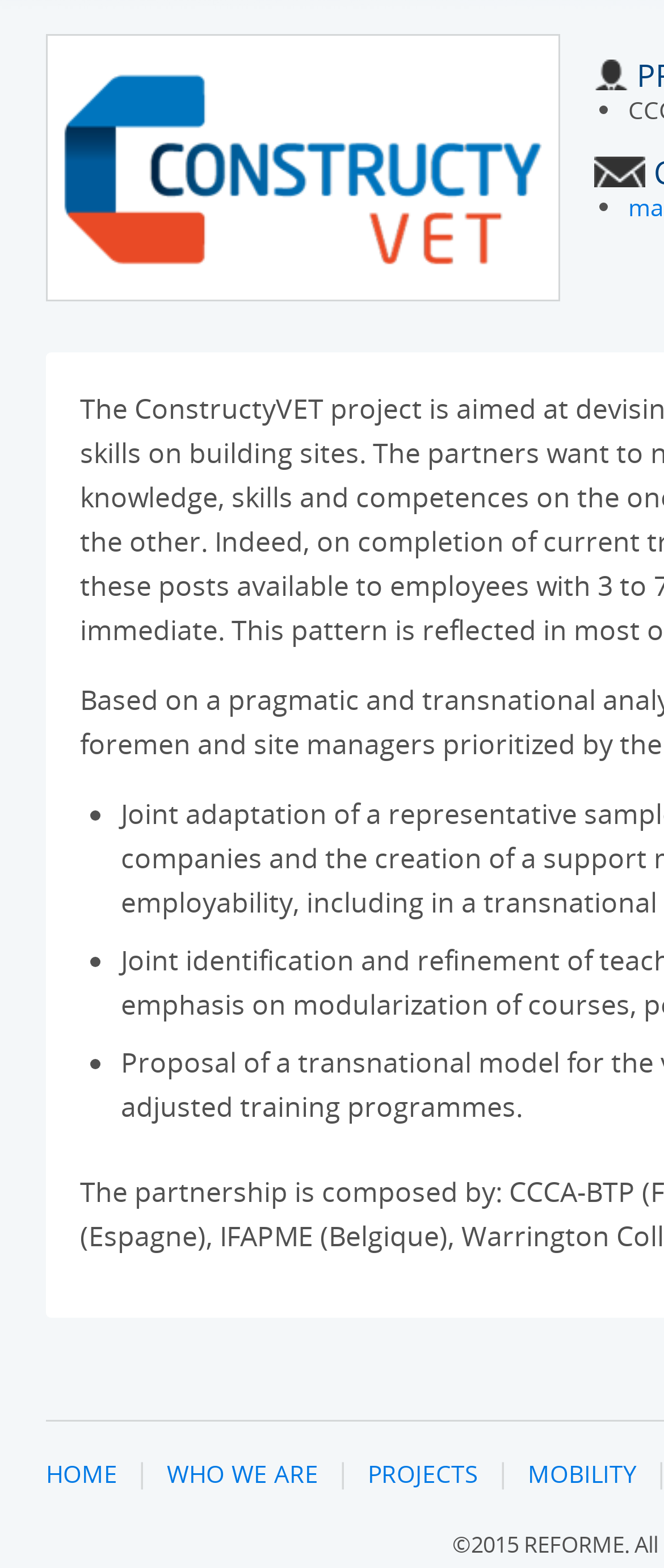Using the given element description, provide the bounding box coordinates (top-left x, top-left y, bottom-right x, bottom-right y) for the corresponding UI element in the screenshot: Mobility

[0.795, 0.929, 0.959, 0.95]